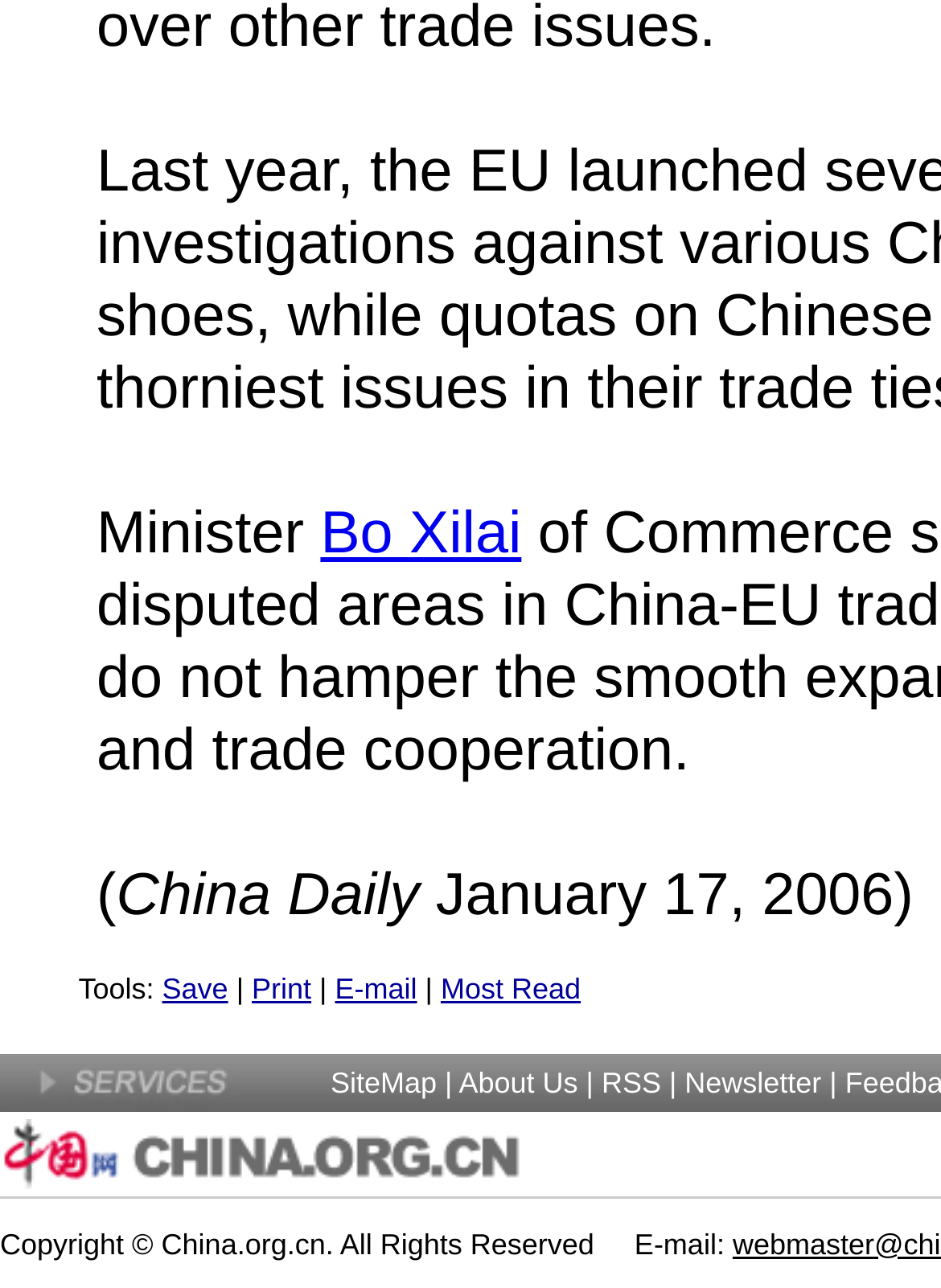Kindly respond to the following question with a single word or a brief phrase: 
How many links are available in the top section?

4